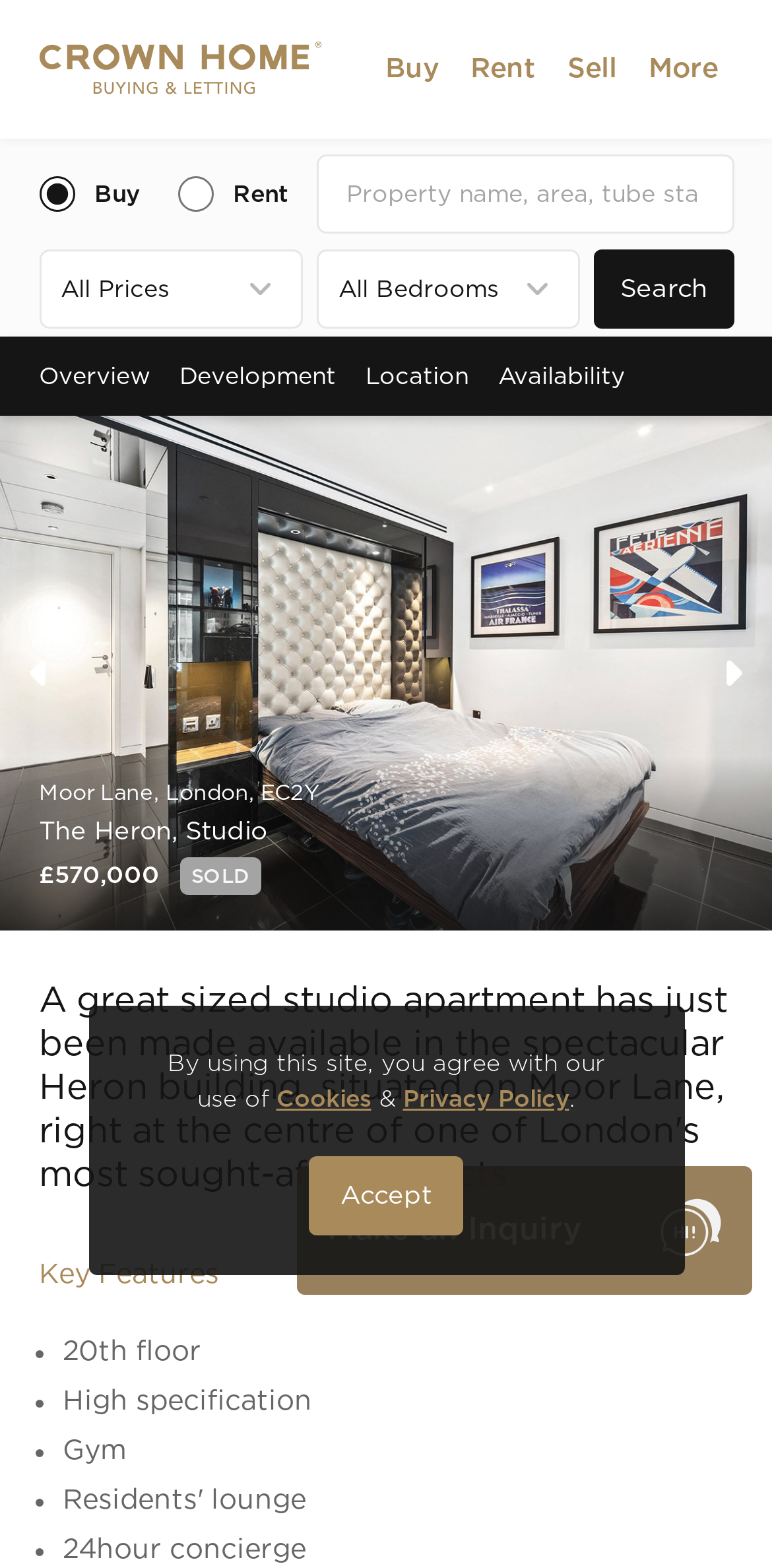Identify the bounding box for the described UI element. Provide the coordinates in (top-left x, top-left y, bottom-right x, bottom-right y) format with values ranging from 0 to 1: Development

[0.232, 0.221, 0.435, 0.259]